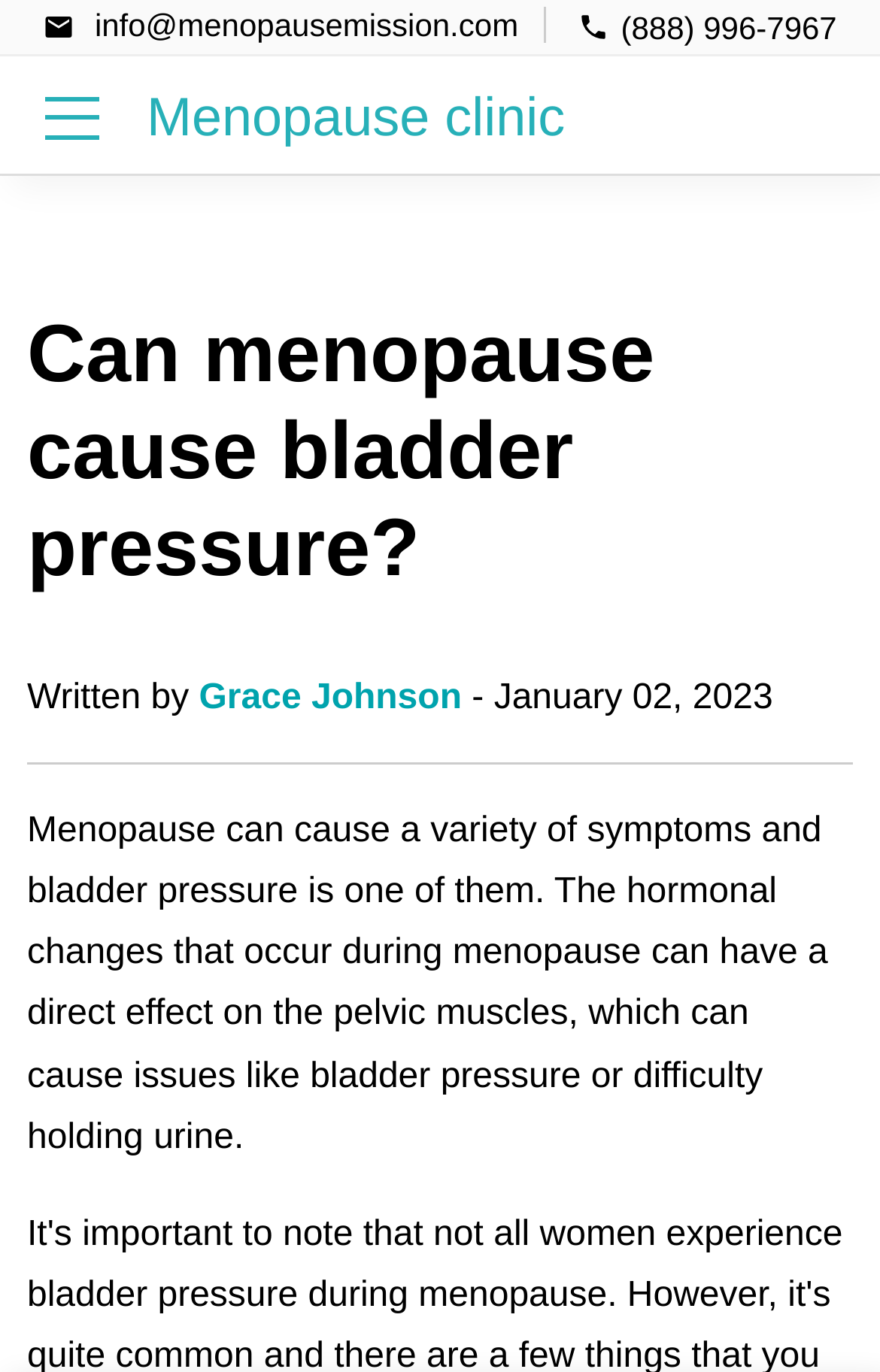Who wrote the article about menopause and bladder pressure?
Give a detailed and exhaustive answer to the question.

I found the author's name by looking at the link element with the text 'Grace Johnson' which is located below the heading 'Can menopause cause bladder pressure?' and next to the text 'Written by'.